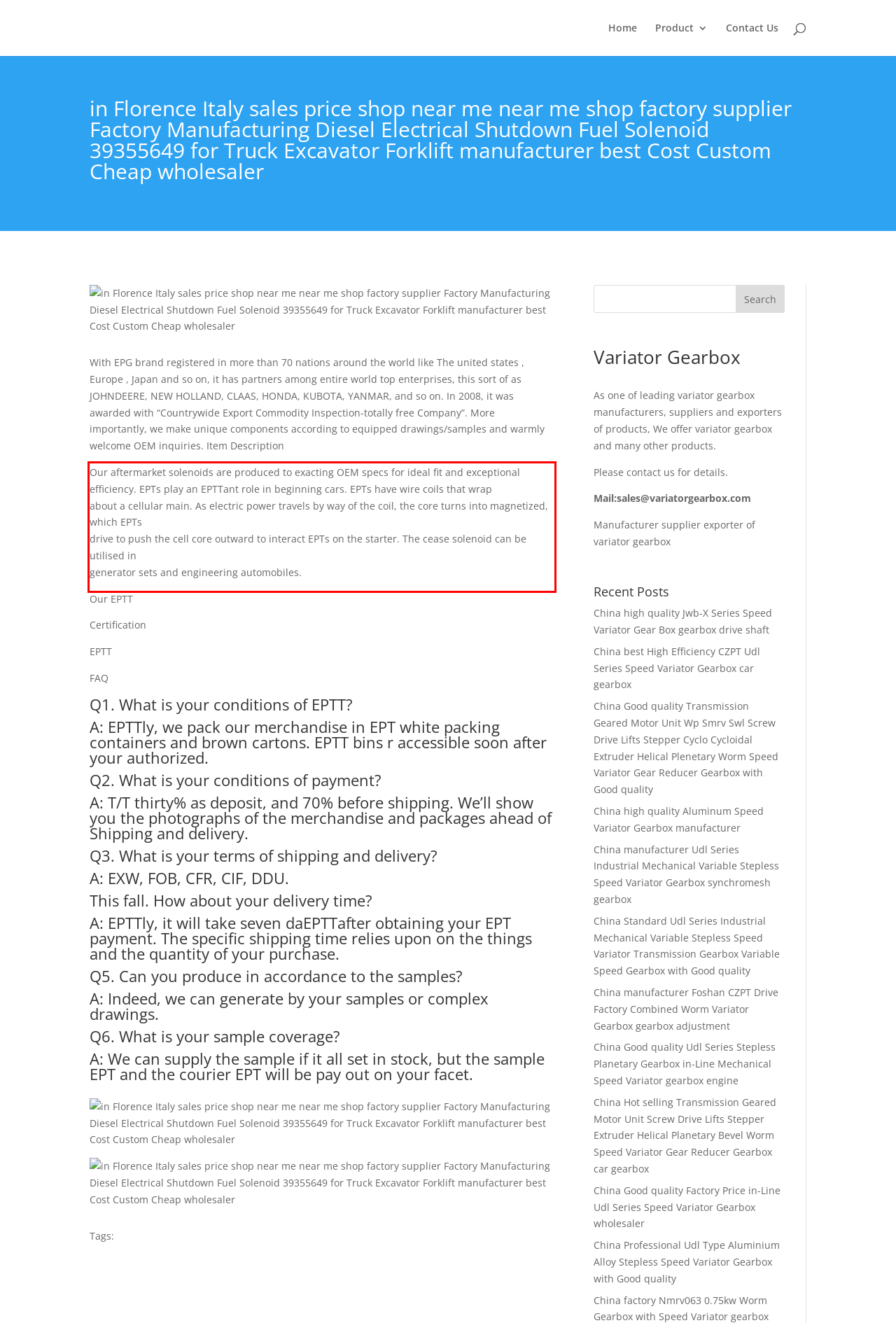By examining the provided screenshot of a webpage, recognize the text within the red bounding box and generate its text content.

Our aftermarket solenoids are produced to exacting OEM specs for ideal fit and exceptional efficiency. EPTs play an EPTTant role in beginning cars. EPTs have wire coils that wrap about a cellular main. As electric power travels by way of the coil, the core turns into magnetized, which EPTs drive to push the cell core outward to interact EPTs on the starter. The cease solenoid can be utilised in generator sets and engineering automobiles.